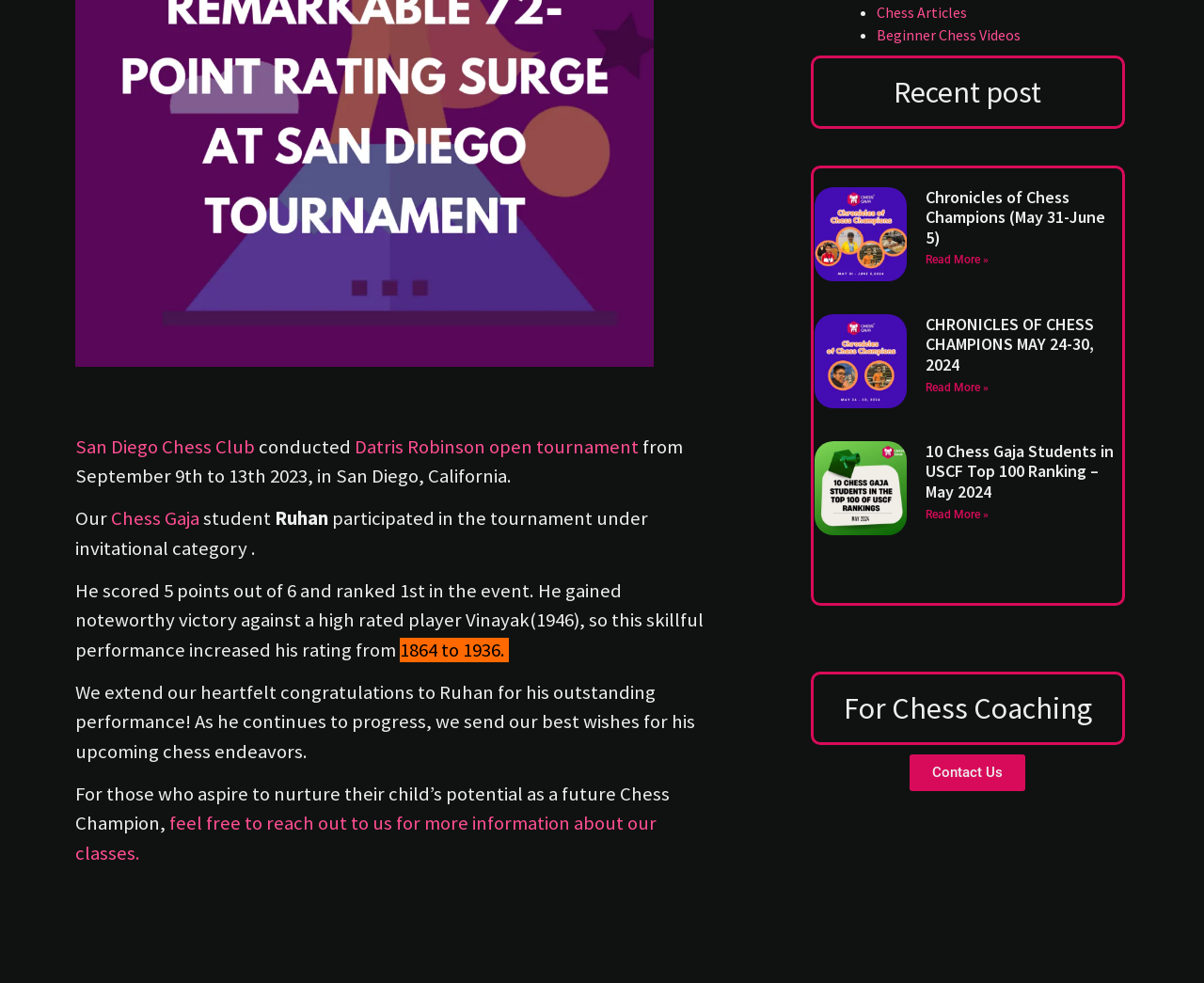Please find the bounding box for the UI component described as follows: "San Diego Chess Club".

[0.062, 0.442, 0.212, 0.467]